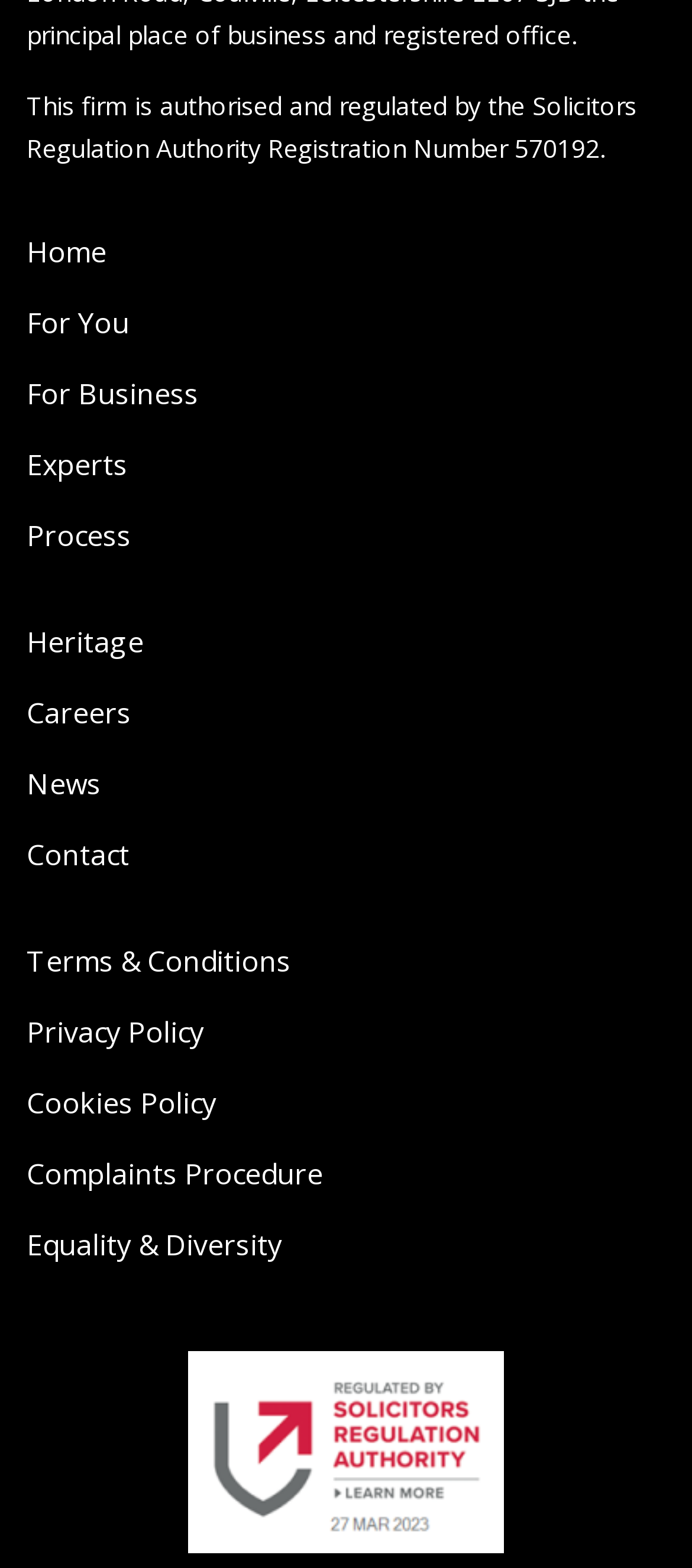What is the registration number of the Solicitors Regulation Authority?
Using the image, provide a concise answer in one word or a short phrase.

570192